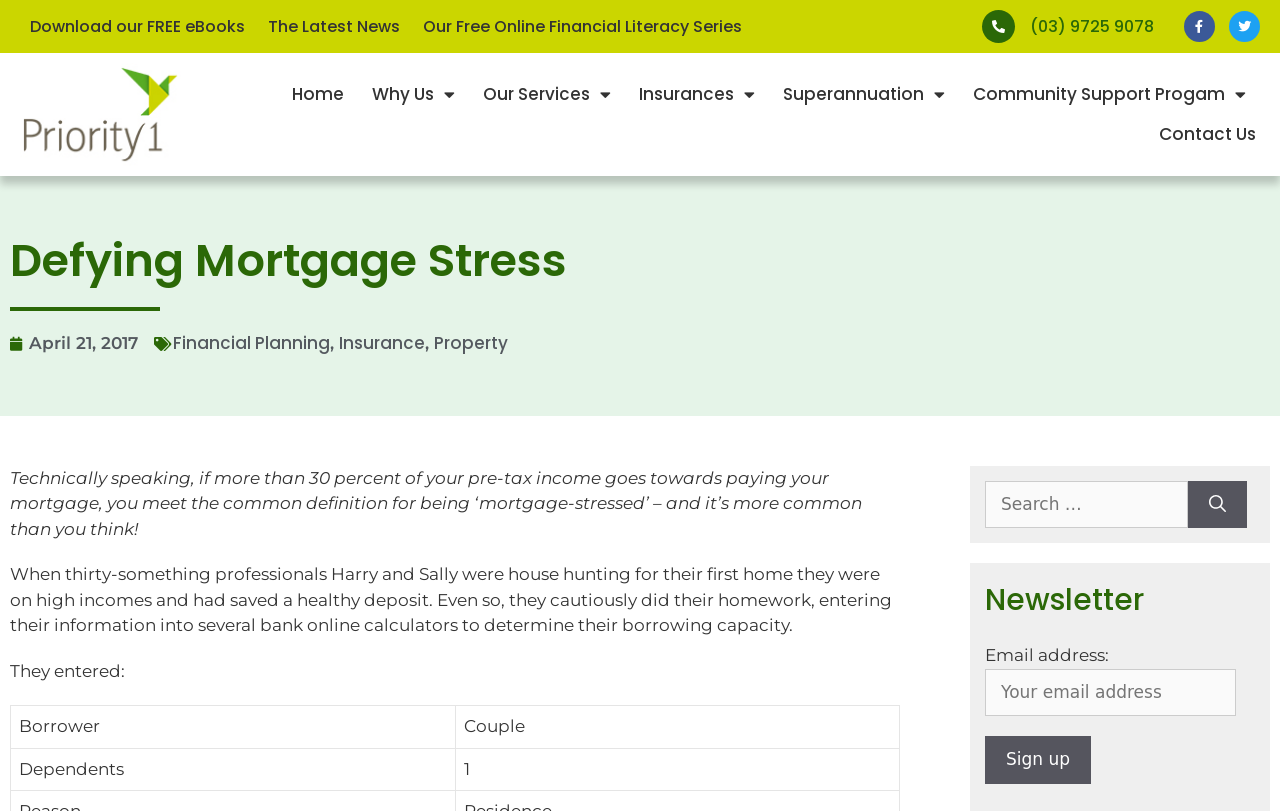Please mark the bounding box coordinates of the area that should be clicked to carry out the instruction: "Sign up for the newsletter".

[0.77, 0.908, 0.852, 0.967]